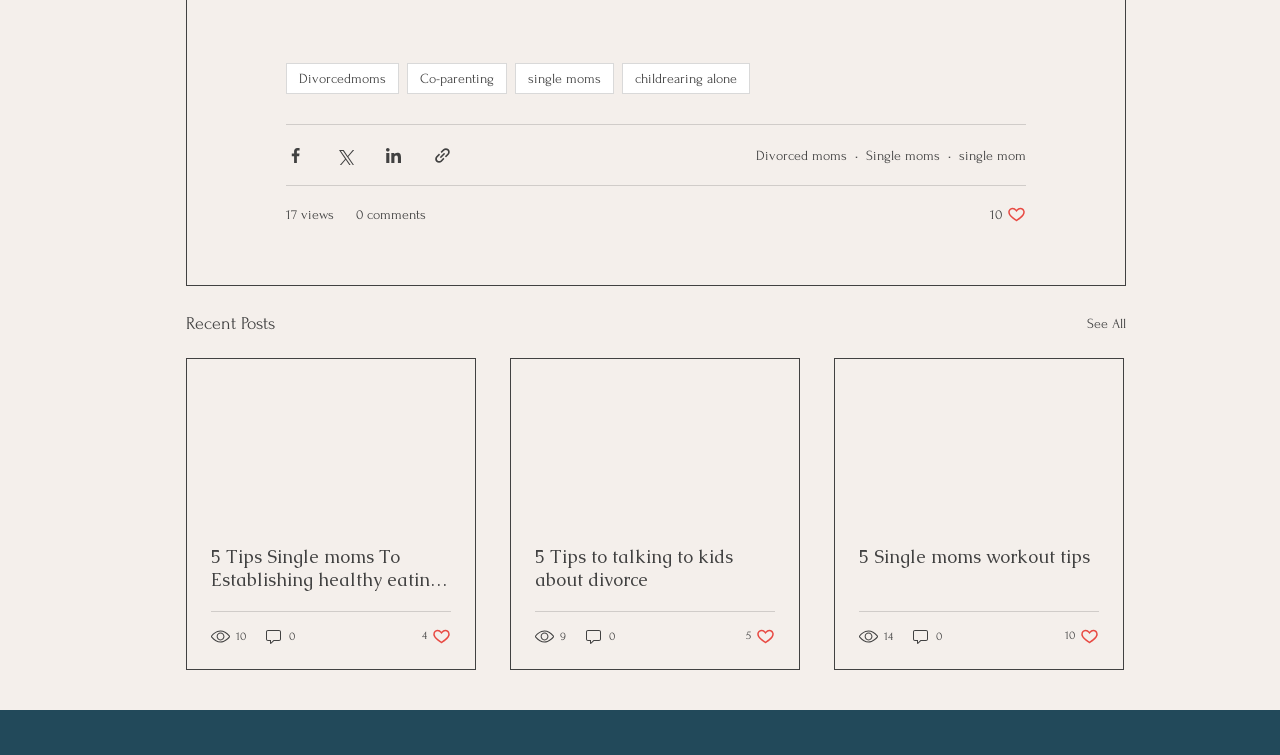What is the topic of the second article?
Based on the image, please offer an in-depth response to the question.

The second article is about '5 Tips to talking to kids about divorce', which is a topic related to co-parenting and divorced moms, suggesting that the website provides resources and advice for parents going through a divorce.